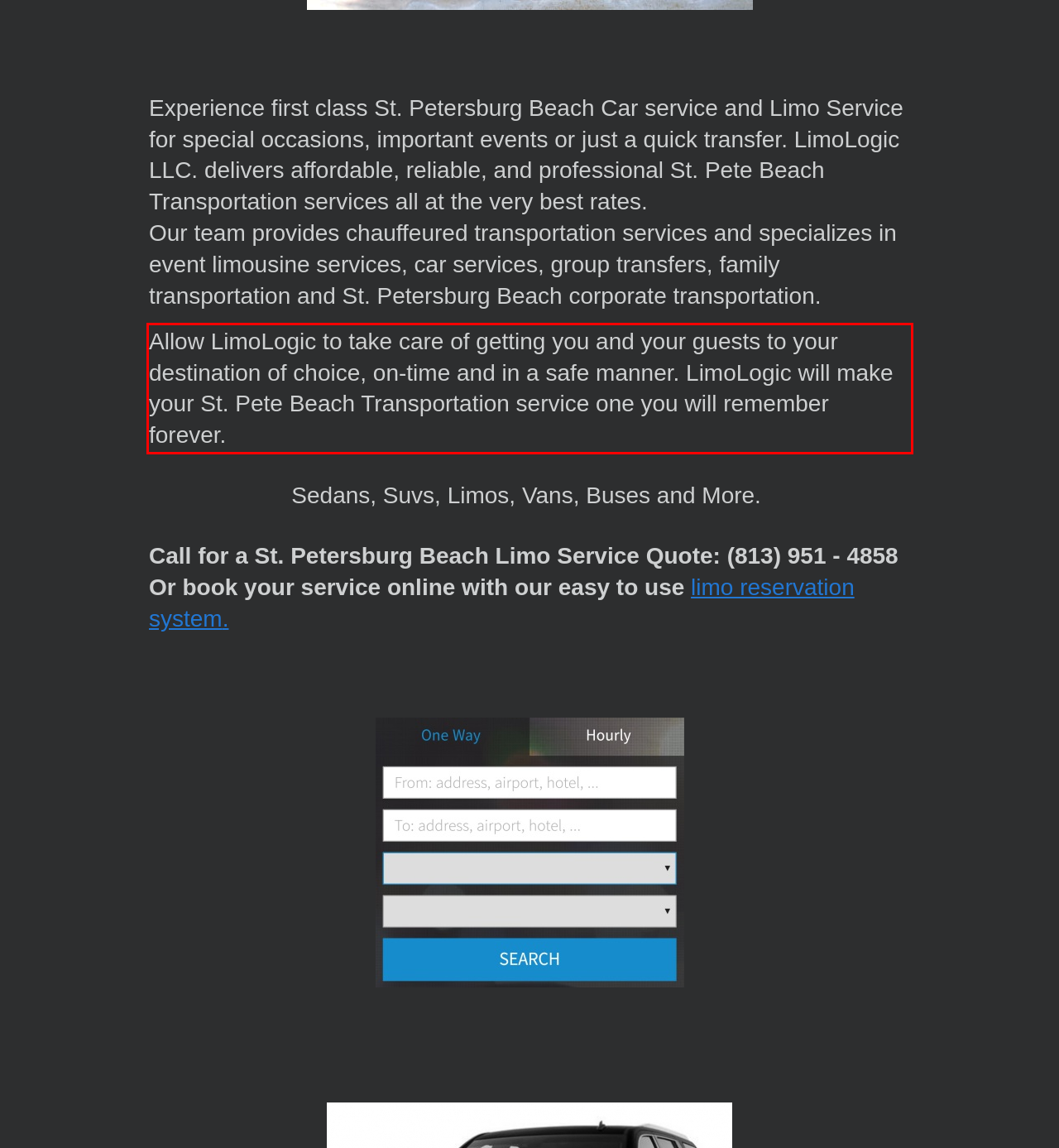There is a screenshot of a webpage with a red bounding box around a UI element. Please use OCR to extract the text within the red bounding box.

Allow LimoLogic to take care of getting you and your guests to your destination of choice, on-time and in a safe manner. LimoLogic will make your St. Pete Beach Transportation service one you will remember forever.